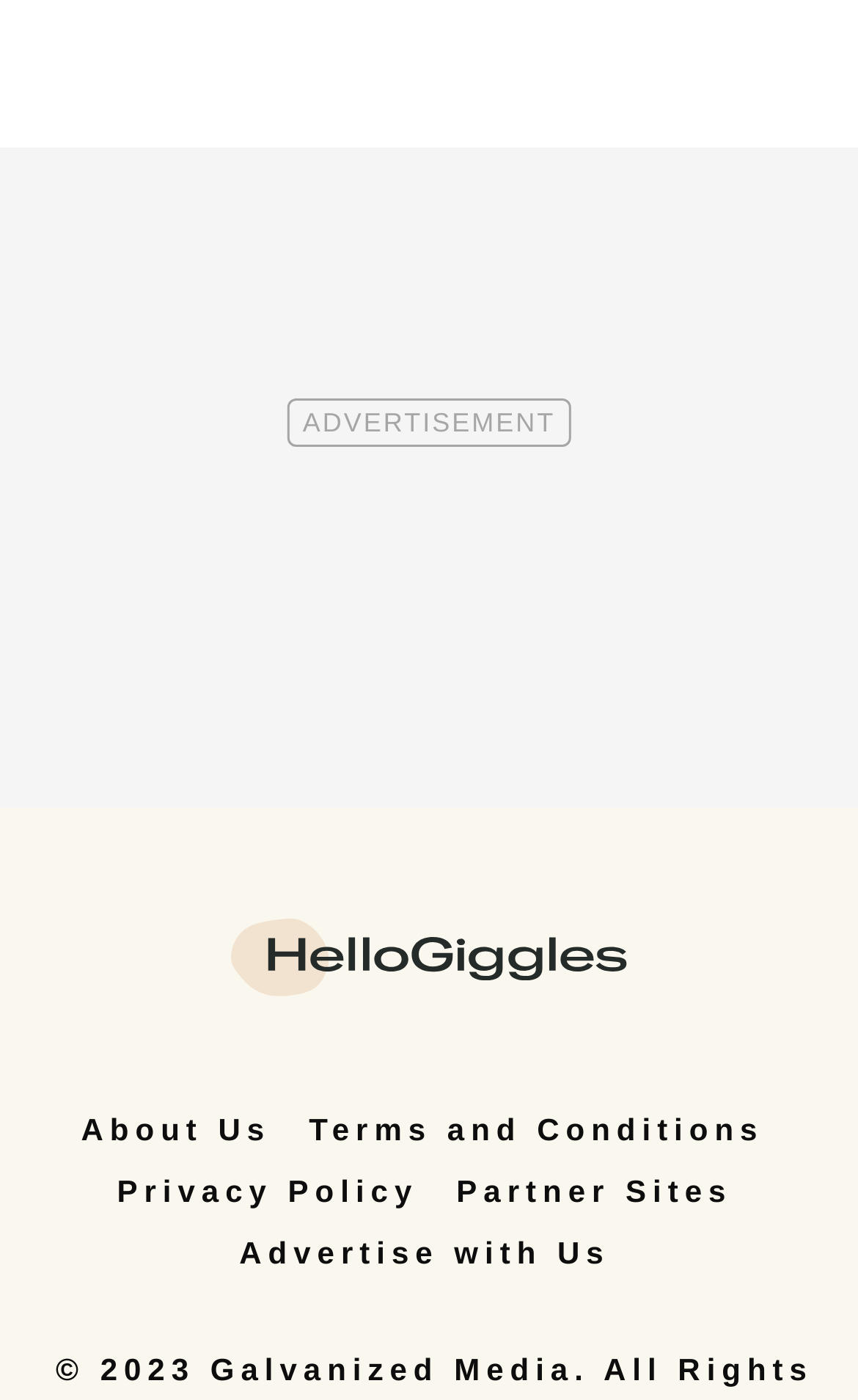What is the rightmost link at the bottom of the page?
Using the image provided, answer with just one word or phrase.

Partner Sites